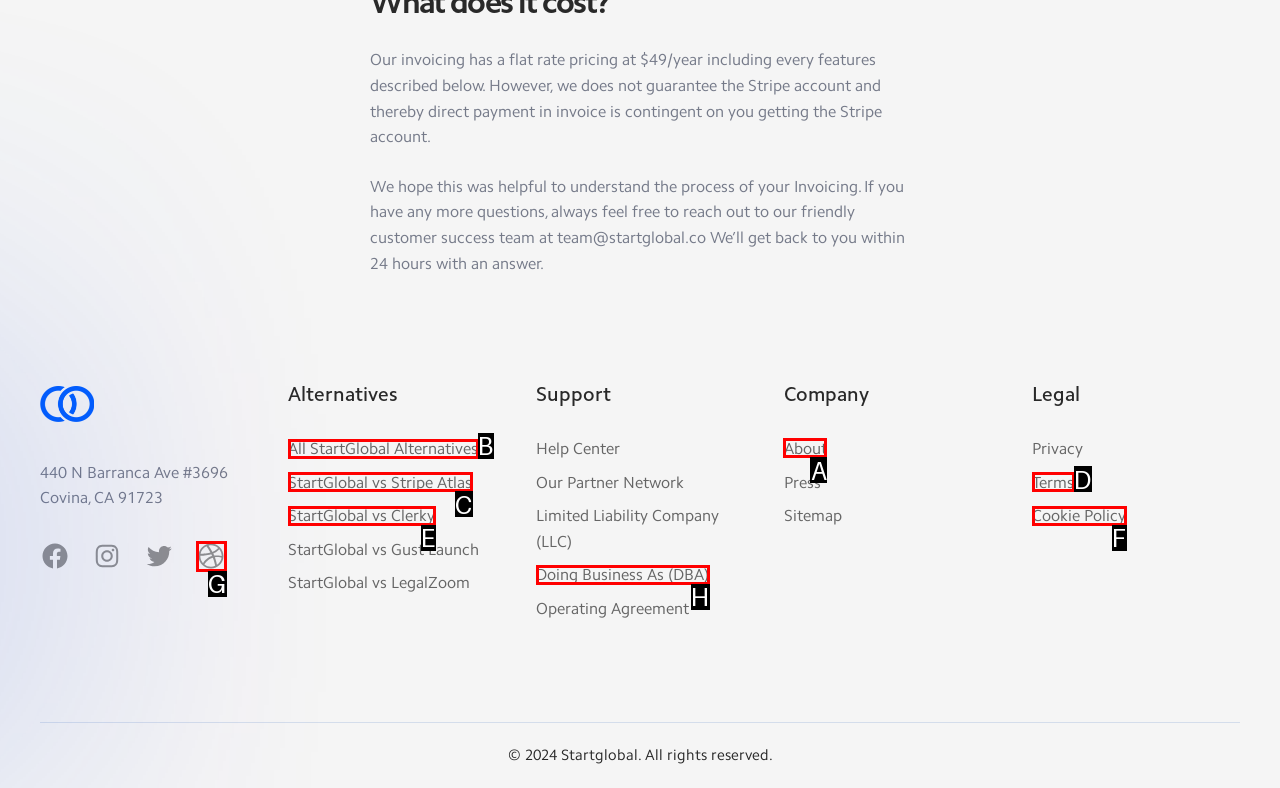To achieve the task: Read about company, indicate the letter of the correct choice from the provided options.

A